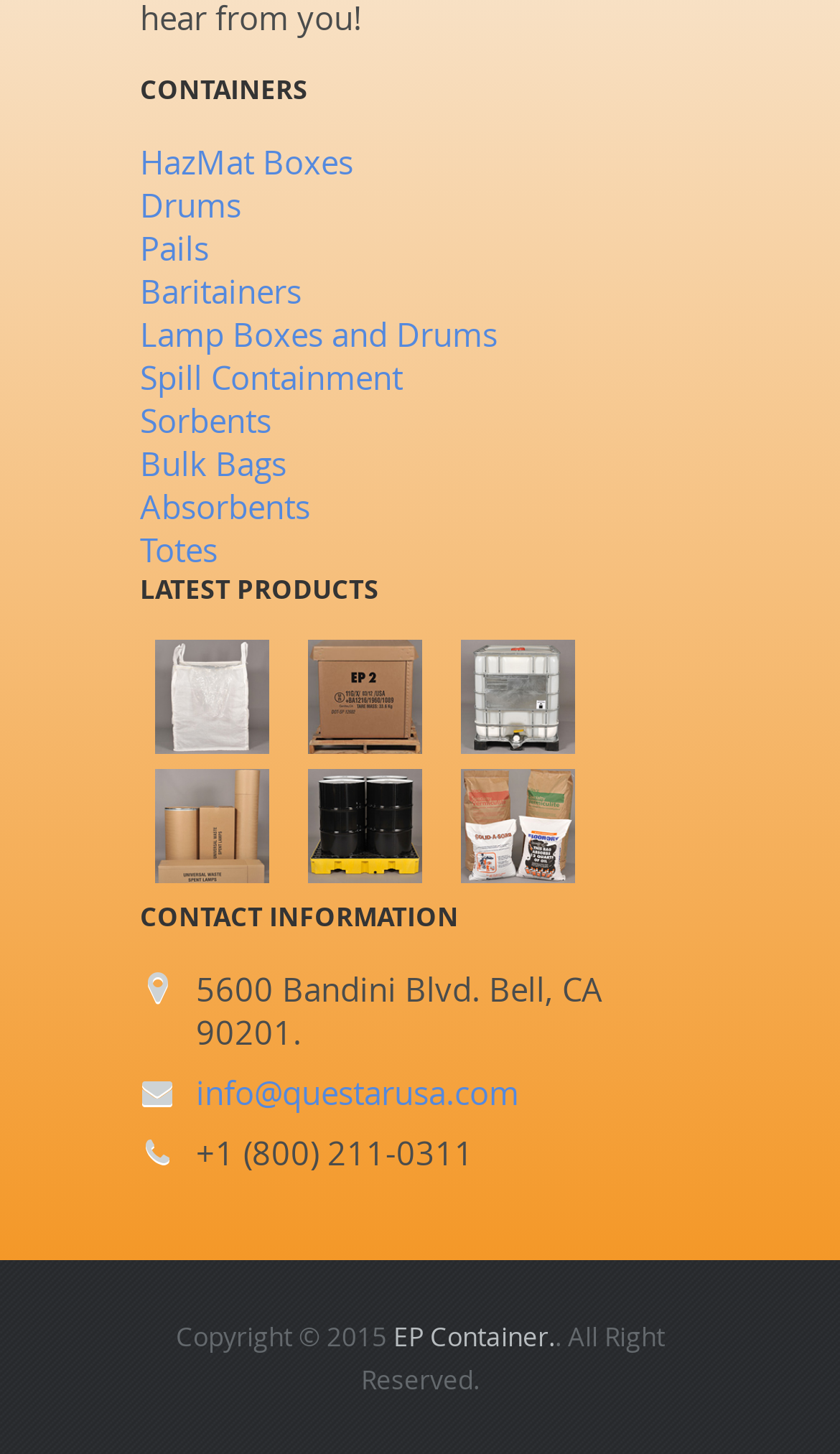Please find and report the bounding box coordinates of the element to click in order to perform the following action: "Learn more about Baritainers". The coordinates should be expressed as four float numbers between 0 and 1, in the format [left, top, right, bottom].

[0.167, 0.185, 0.359, 0.214]